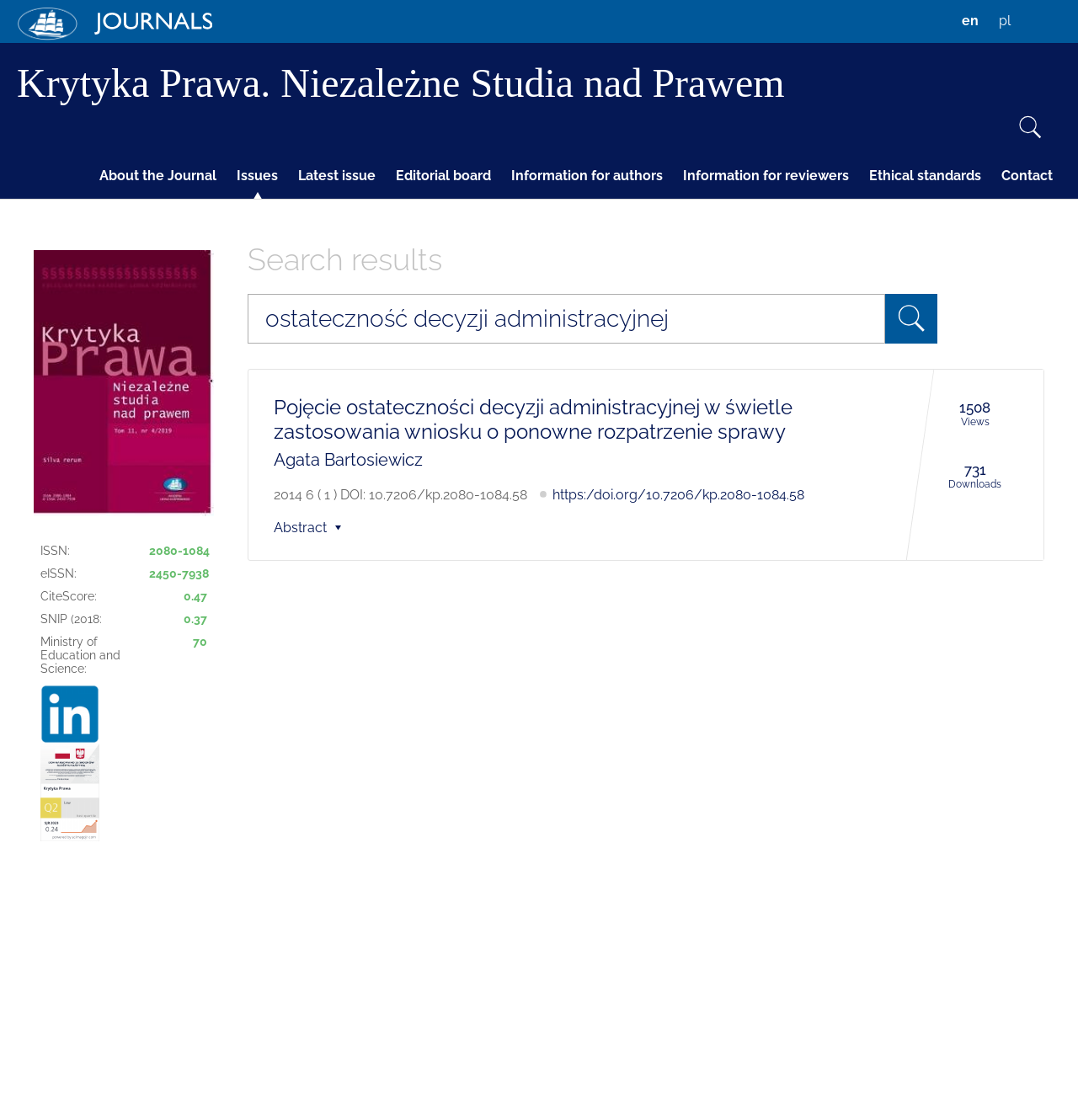From the element description en, predict the bounding box coordinates of the UI element. The coordinates must be specified in the format (top-left x, top-left y, bottom-right x, bottom-right y) and should be within the 0 to 1 range.

[0.884, 0.004, 0.916, 0.033]